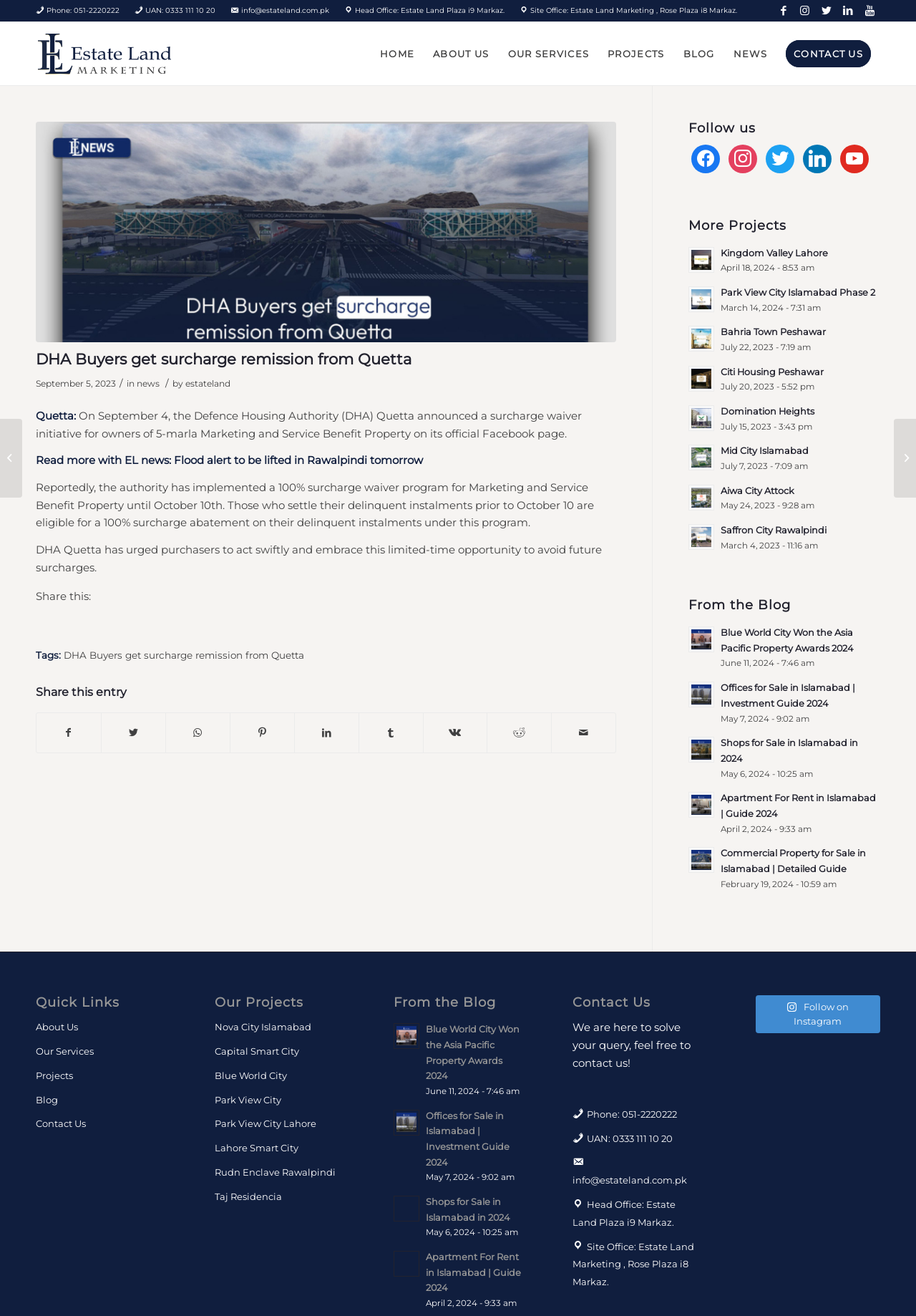Determine the main headline from the webpage and extract its text.

DHA Buyers get surcharge remission from Quetta